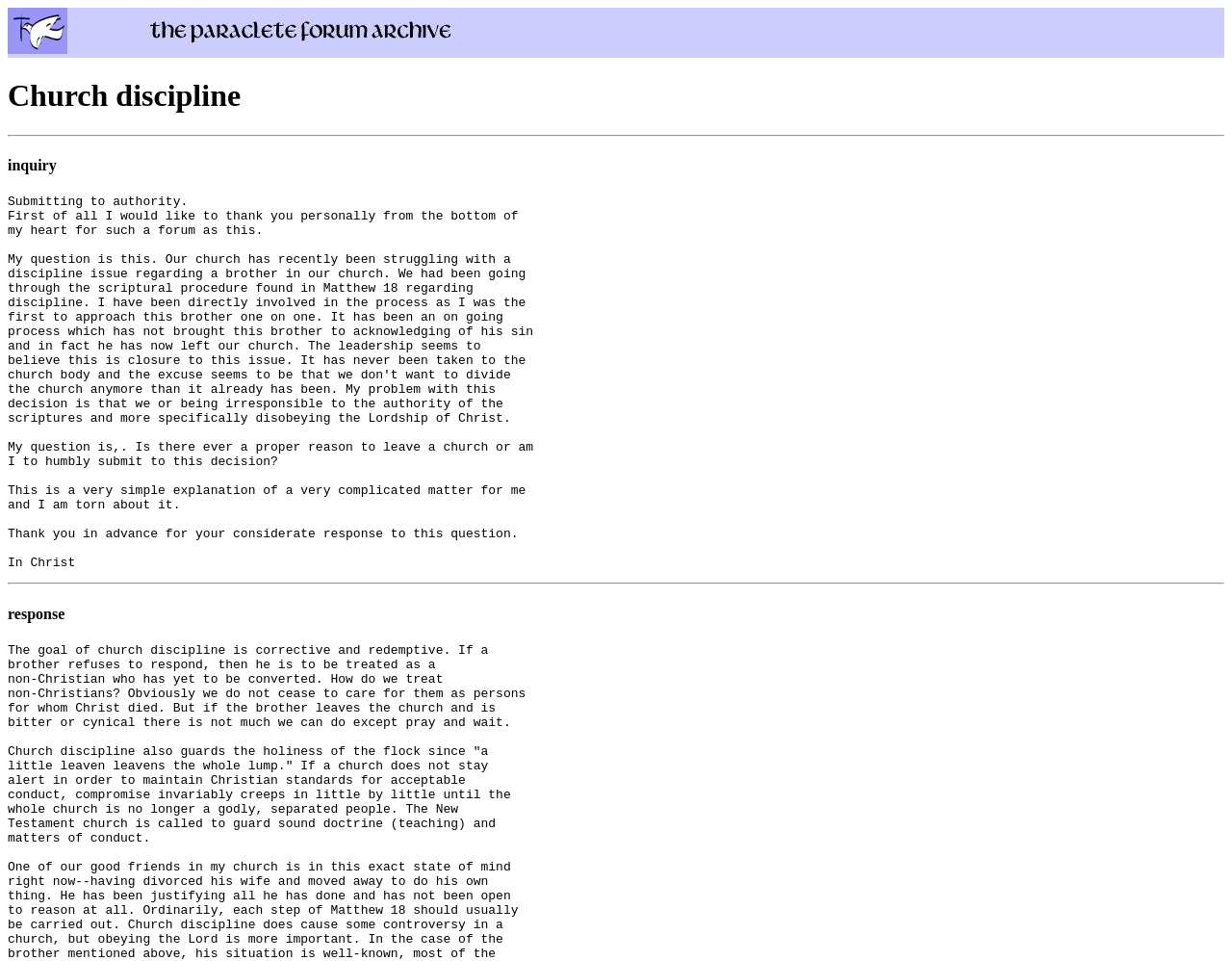How many headings are on this webpage?
From the image, respond with a single word or phrase.

3